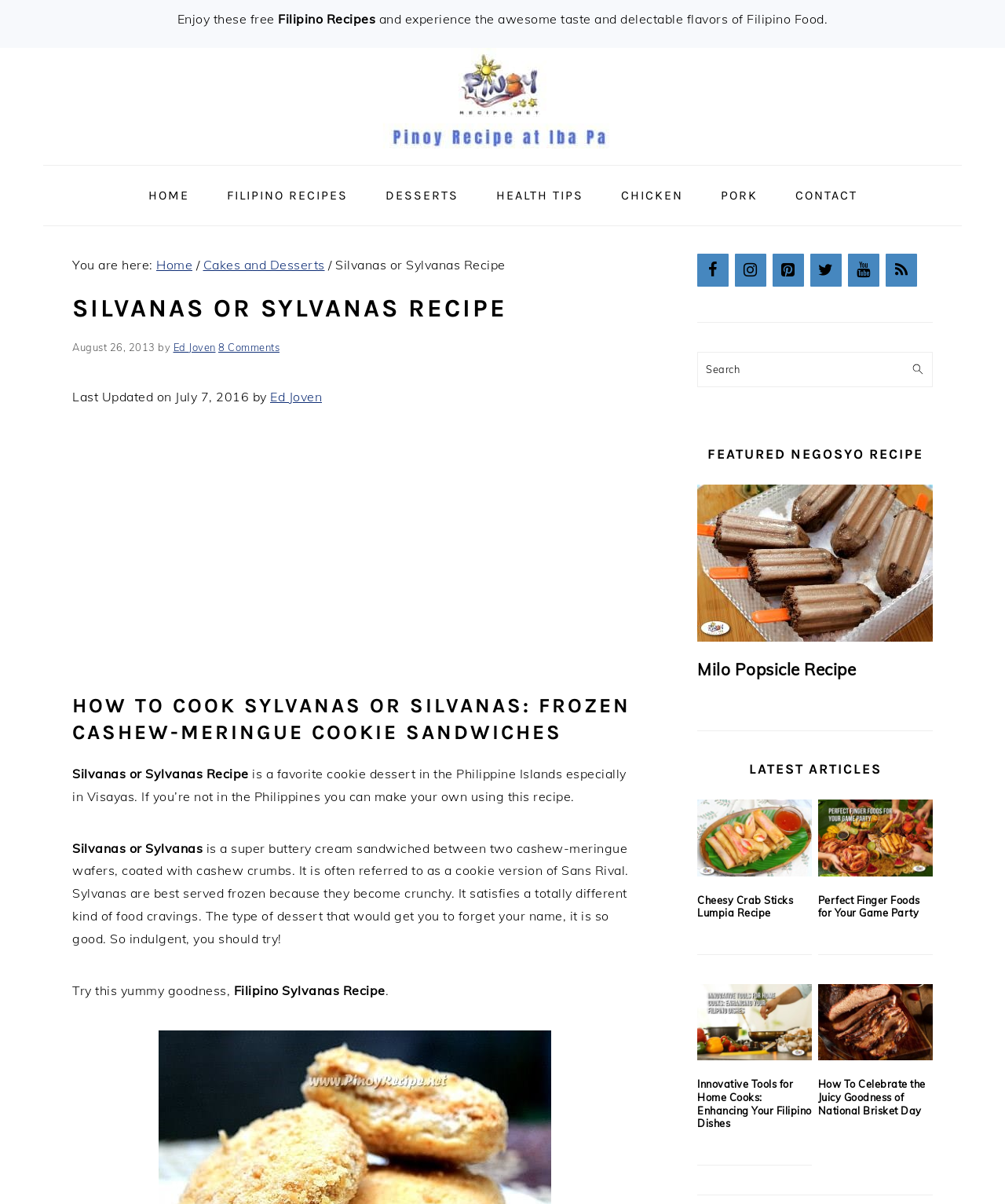From the image, can you give a detailed response to the question below:
What type of dessert is Silvanas or Sylvanas?

Based on the webpage content, Silvanas or Sylvanas is described as a super buttery cream sandwiched between two cashew-meringue wafers, coated with cashew crumbs, which is a characteristic of a cookie.